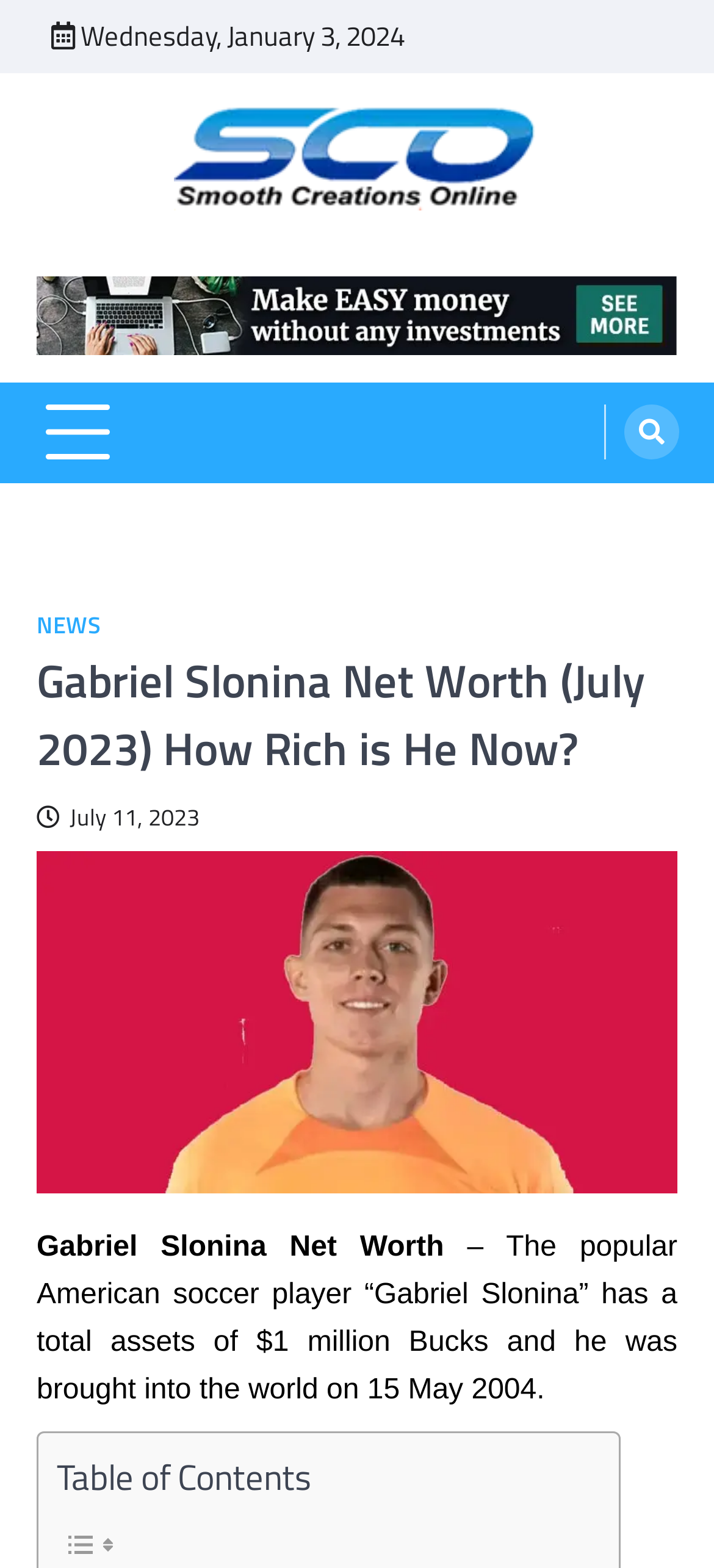What is the topic of the webpage?
Look at the image and respond to the question as thoroughly as possible.

The webpage is about Gabriel Slonina's net worth, which is the main topic discussed on the page.